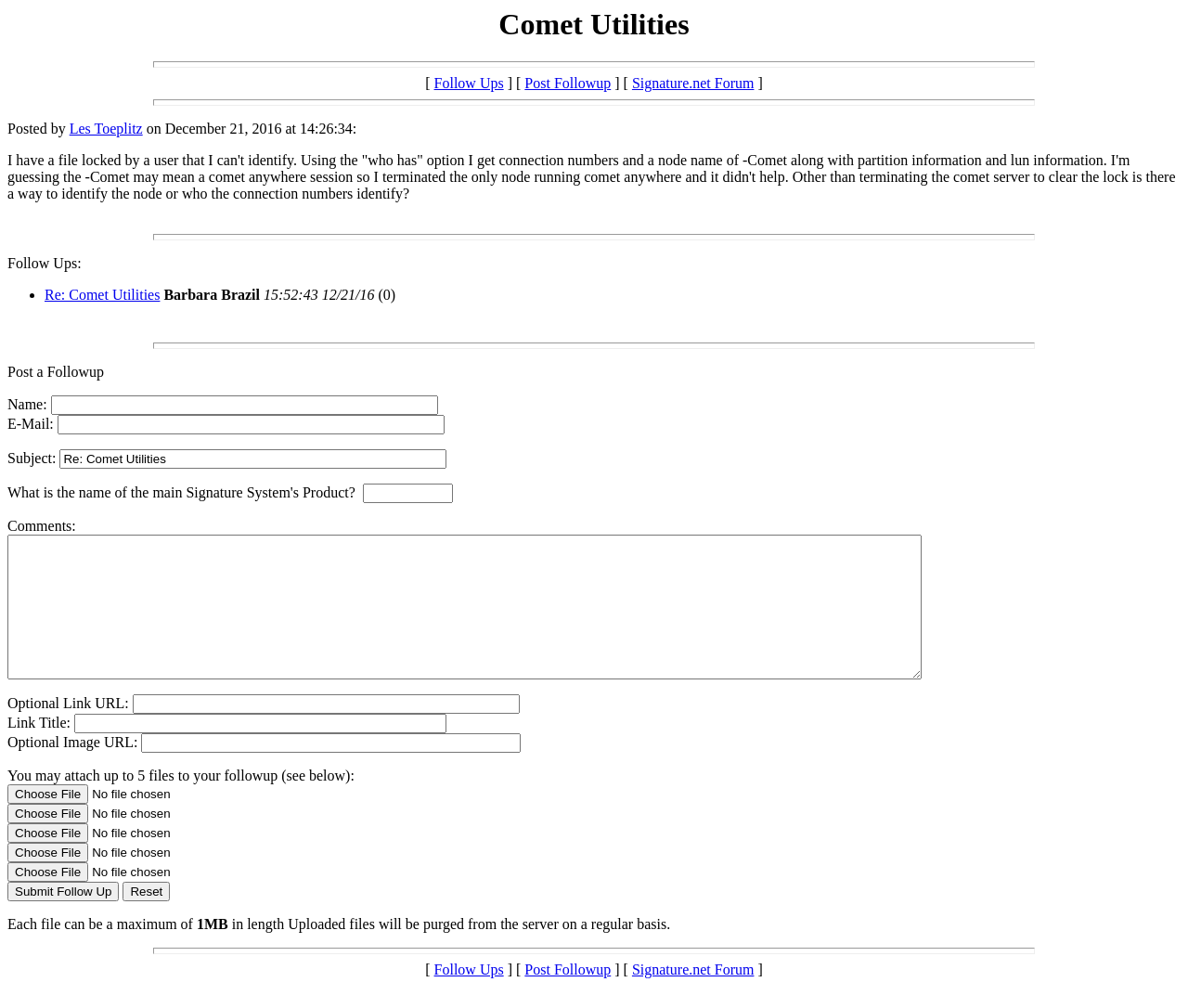Answer the question below using just one word or a short phrase: 
How many follow-ups are listed?

1